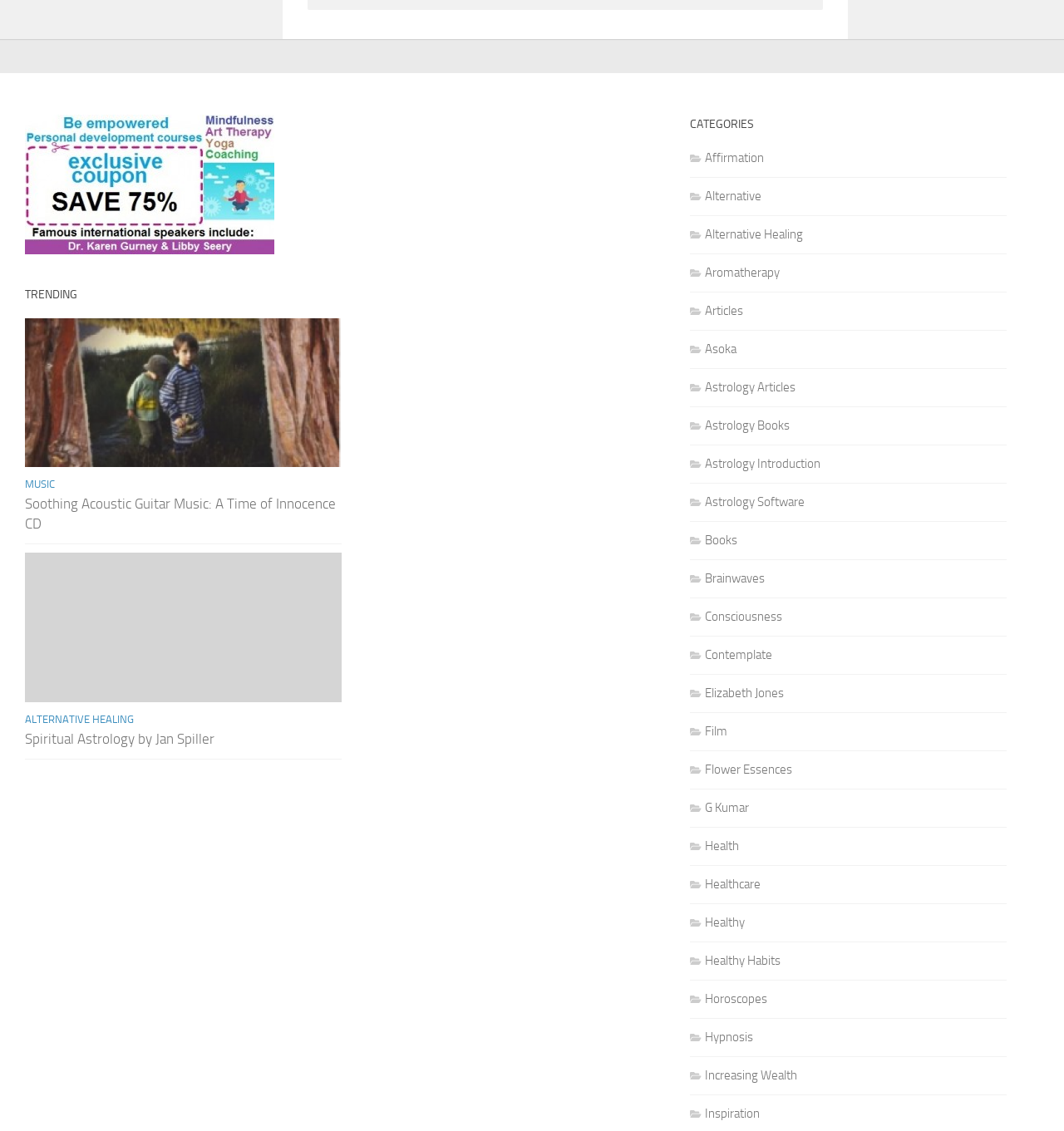Determine the bounding box coordinates of the clickable element to achieve the following action: 'Explore the 'Astrology Articles' section'. Provide the coordinates as four float values between 0 and 1, formatted as [left, top, right, bottom].

[0.649, 0.336, 0.748, 0.349]